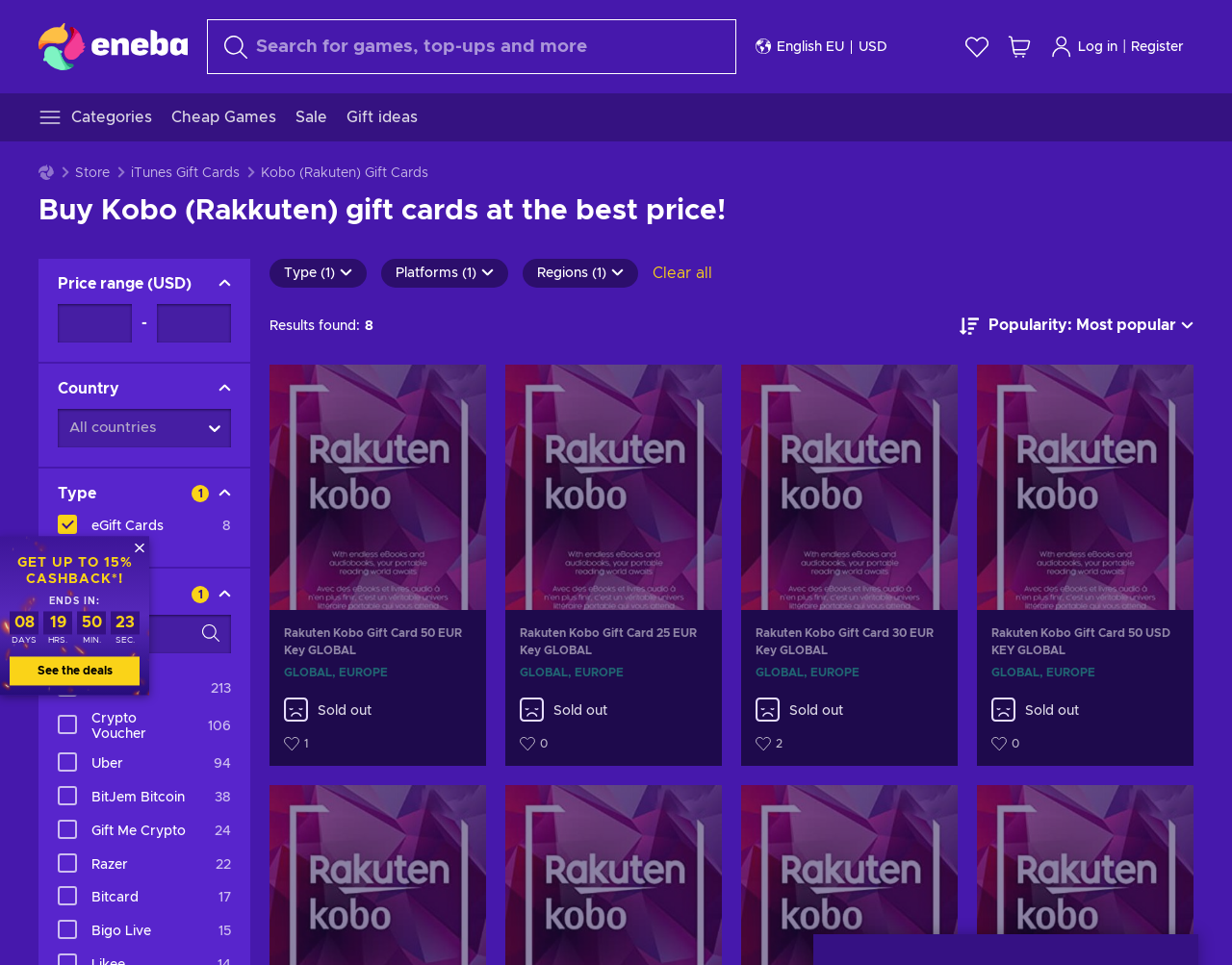Determine the bounding box coordinates for the clickable element required to fulfill the instruction: "Search for something". Provide the coordinates as four float numbers between 0 and 1, i.e., [left, top, right, bottom].

None